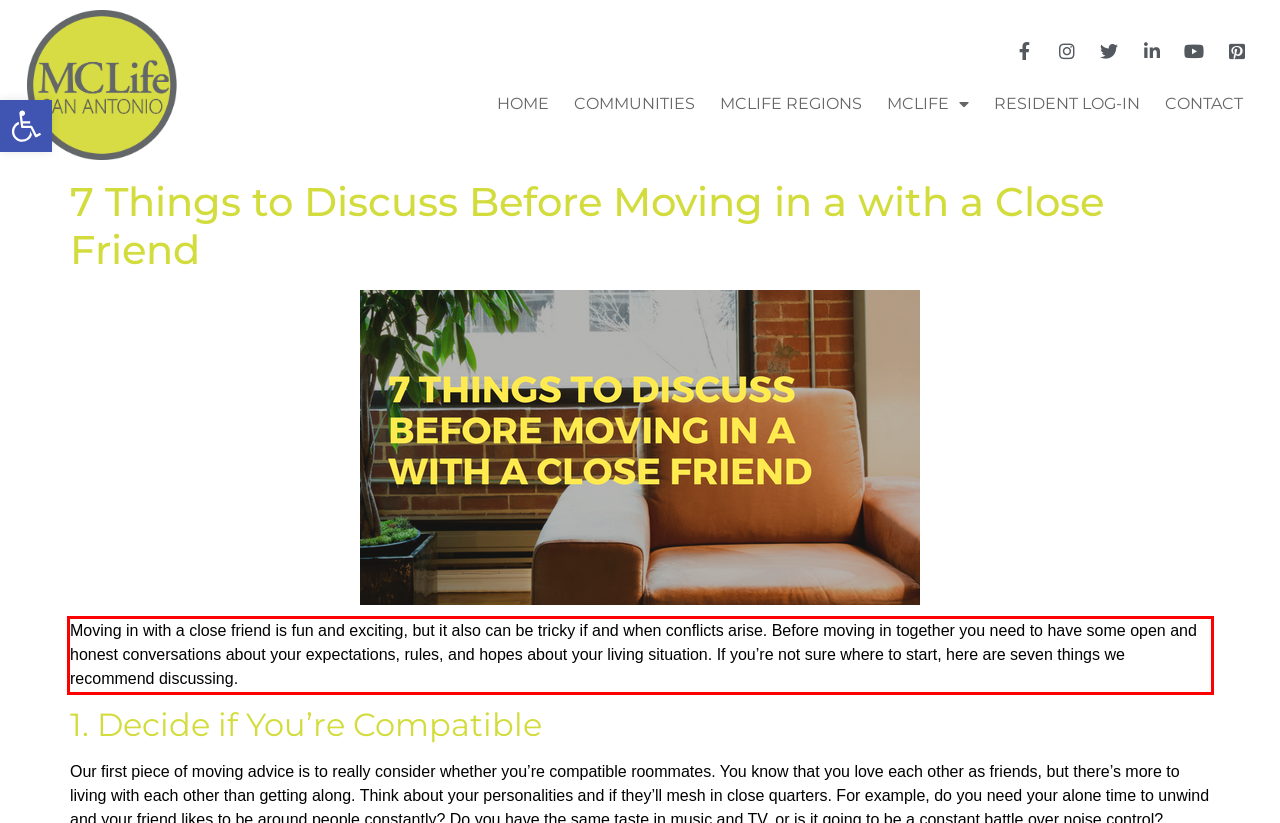Inspect the webpage screenshot that has a red bounding box and use OCR technology to read and display the text inside the red bounding box.

Moving in with a close friend is fun and exciting, but it also can be tricky if and when conflicts arise. Before moving in together you need to have some open and honest conversations about your expectations, rules, and hopes about your living situation. If you’re not sure where to start, here are seven things we recommend discussing.